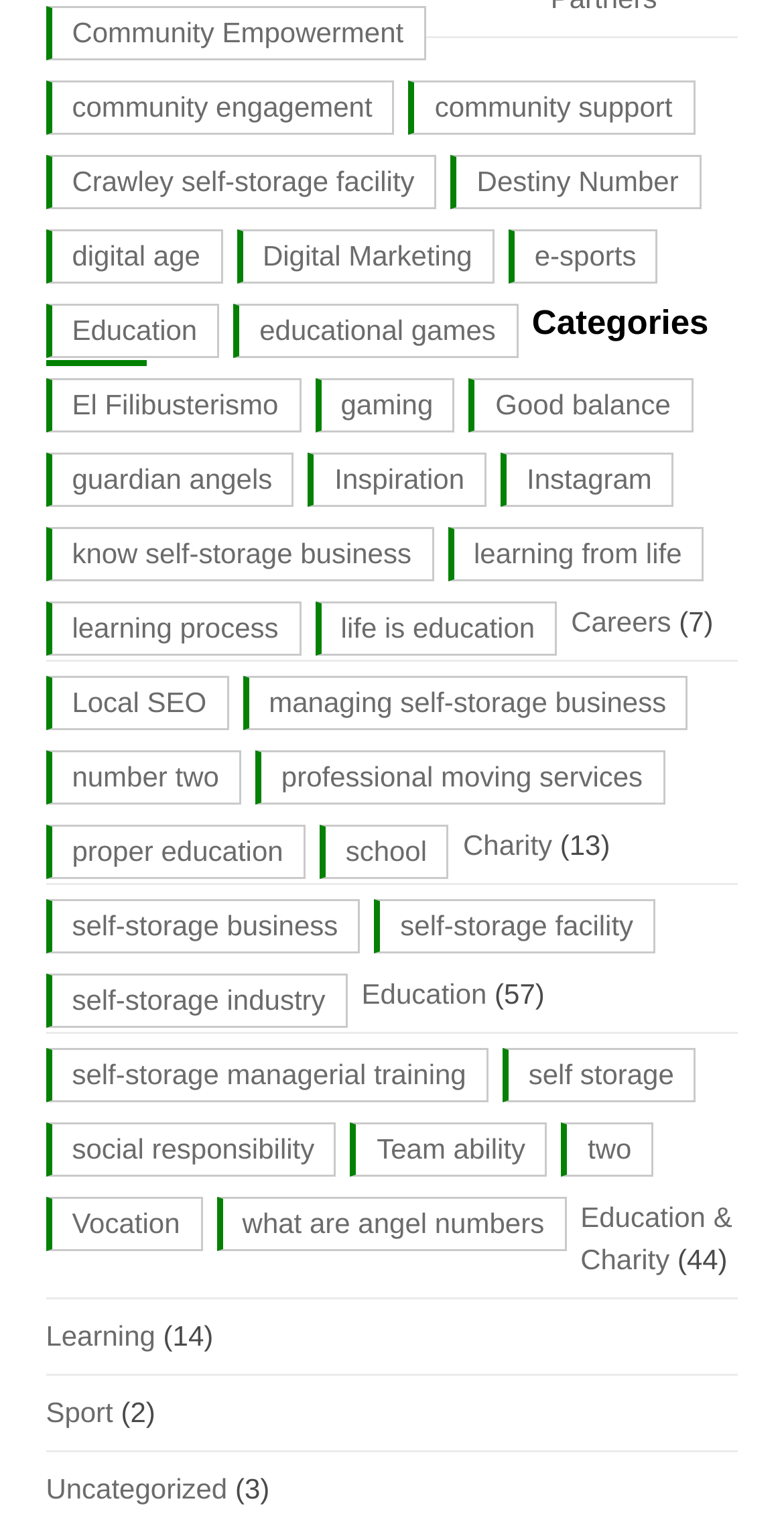Provide the bounding box coordinates for the area that should be clicked to complete the instruction: "Learn about Destiny Number".

[0.575, 0.101, 0.894, 0.137]